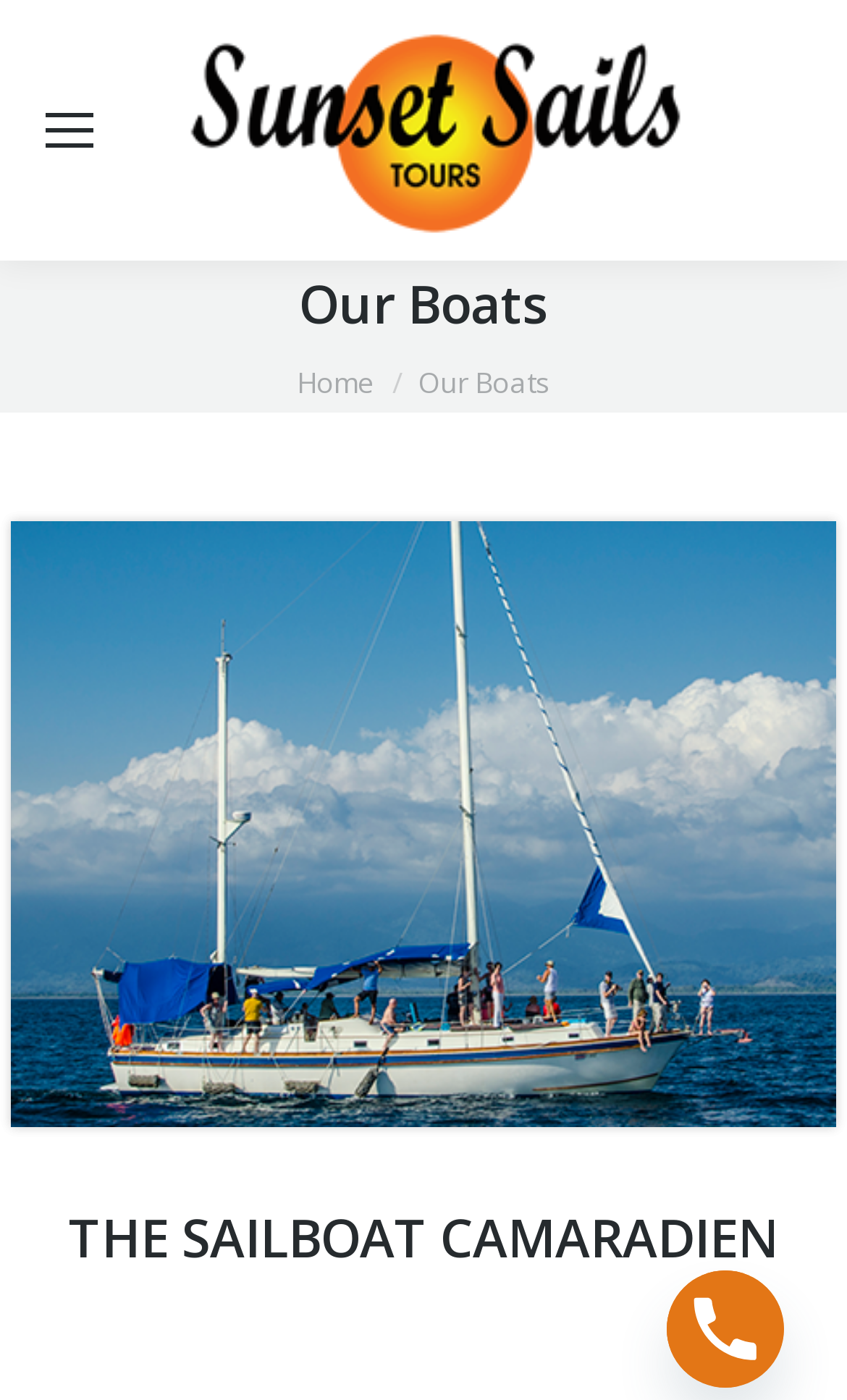What is the current page of the website?
Provide a comprehensive and detailed answer to the question.

I found the answer by looking at the heading 'Our Boats' and the text 'You are here:' which suggests that the current page of the website is 'Our Boats'.